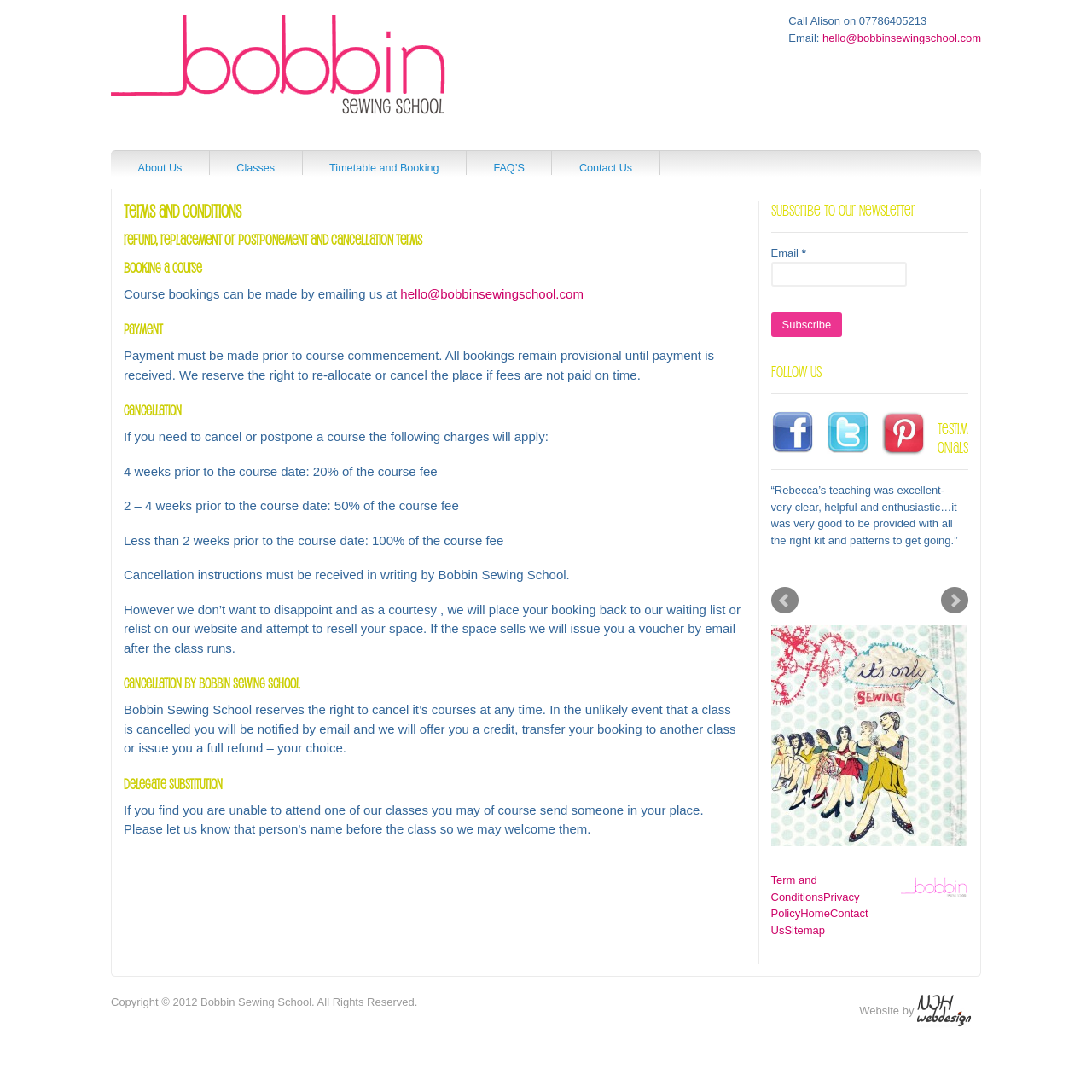Specify the bounding box coordinates of the region I need to click to perform the following instruction: "Subscribe to the newsletter". The coordinates must be four float numbers in the range of 0 to 1, i.e., [left, top, right, bottom].

[0.706, 0.286, 0.771, 0.309]